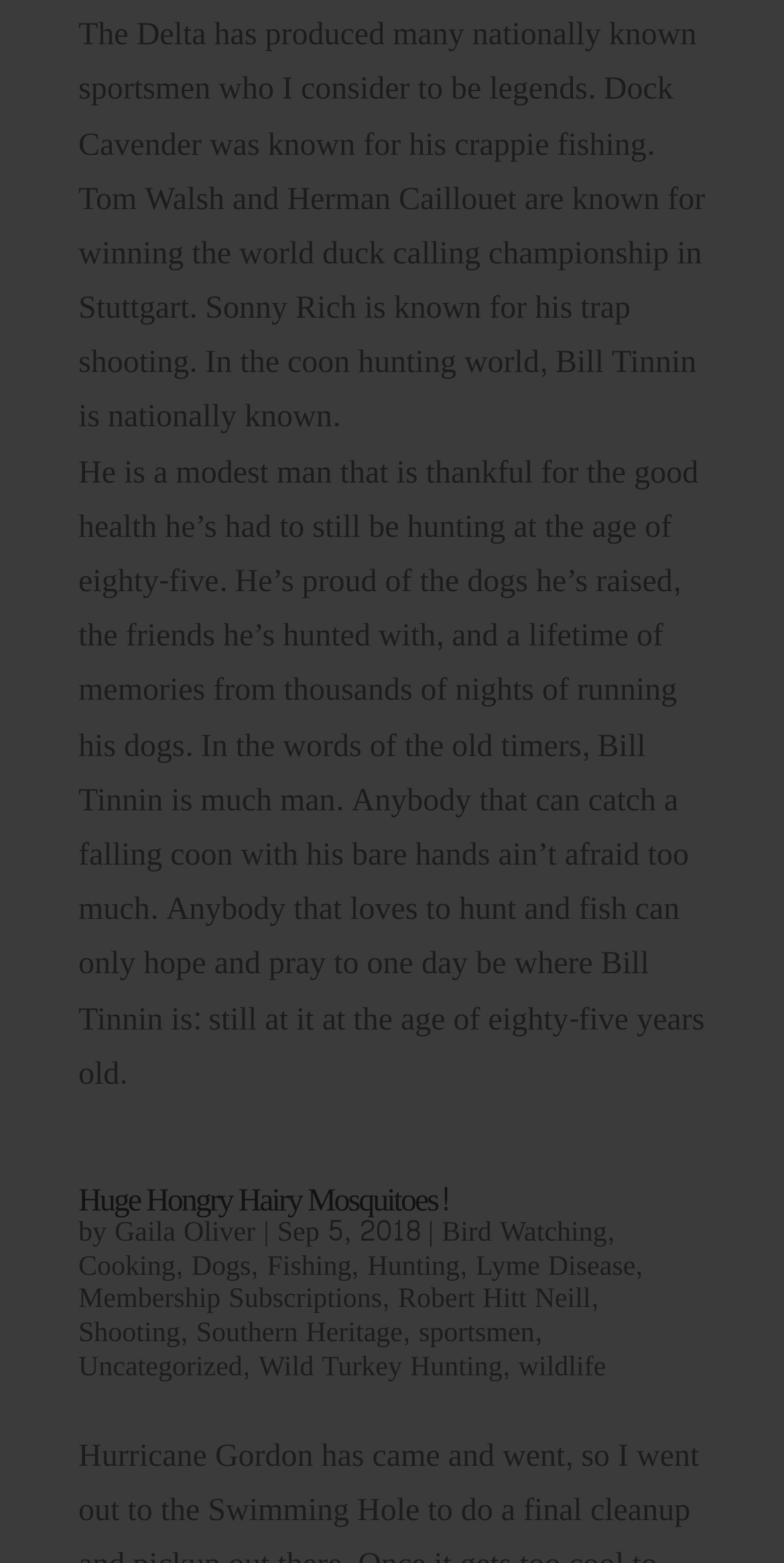How many categories are listed at the bottom of the page?
Examine the webpage screenshot and provide an in-depth answer to the question.

The categories listed at the bottom of the page are 'Bird Watching', 'Cooking', 'Dogs', 'Fishing', 'Hunting', 'Lyme Disease', 'Membership Subscriptions', 'Robert Hitt Neill', 'Shooting', 'Southern Heritage', 'sportsmen', 'Uncategorized', and 'Wild Turkey Hunting'. There are 14 categories in total.